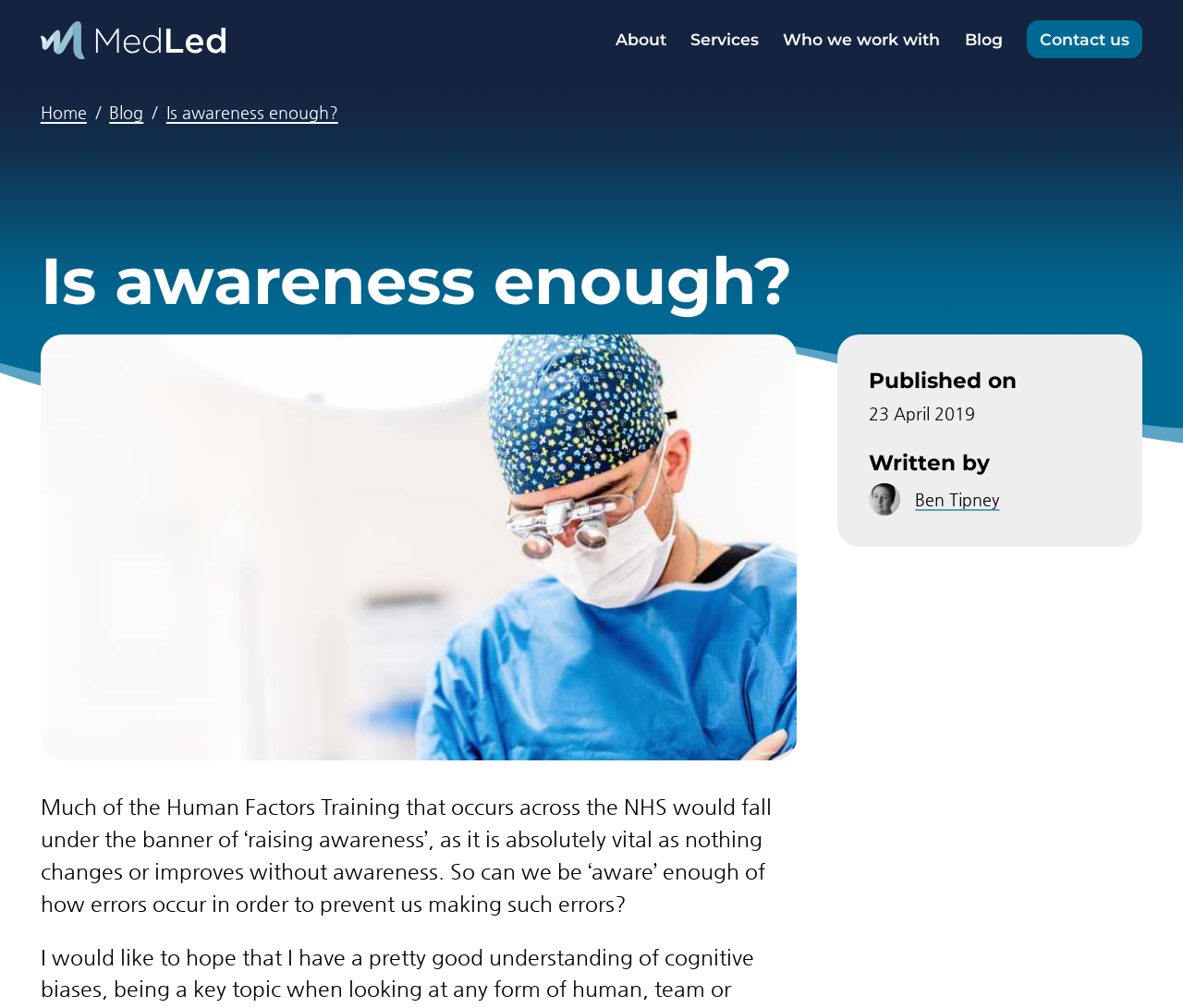Describe all visible elements and their arrangement on the webpage.

The webpage is about MedLed, a company that specializes in Human Factors for Healthcare. At the top left corner, there is a link to the MedLed home page. Next to it, there are several links to other pages, including About, Services, Who we work with, Blog, and Contact us. 

Below these links, there is a header section that contains links to Home, Blog, and the current page, "Is awareness enough?". The title of the page, "Is awareness enough?", is displayed prominently in this section.

Below the header, there is a large image that spans the entire width of the page. 

Underneath the image, there is a section that displays information about the article, including the publication date, "23 April 2019", and the author, "Ben Tipney". Ben Tipney's portrait is also displayed alongside his name.

The main content of the page is an article that discusses the importance of awareness in preventing errors in the healthcare industry. The article begins by stating that awareness is vital, but questions whether it is enough to prevent errors from occurring.